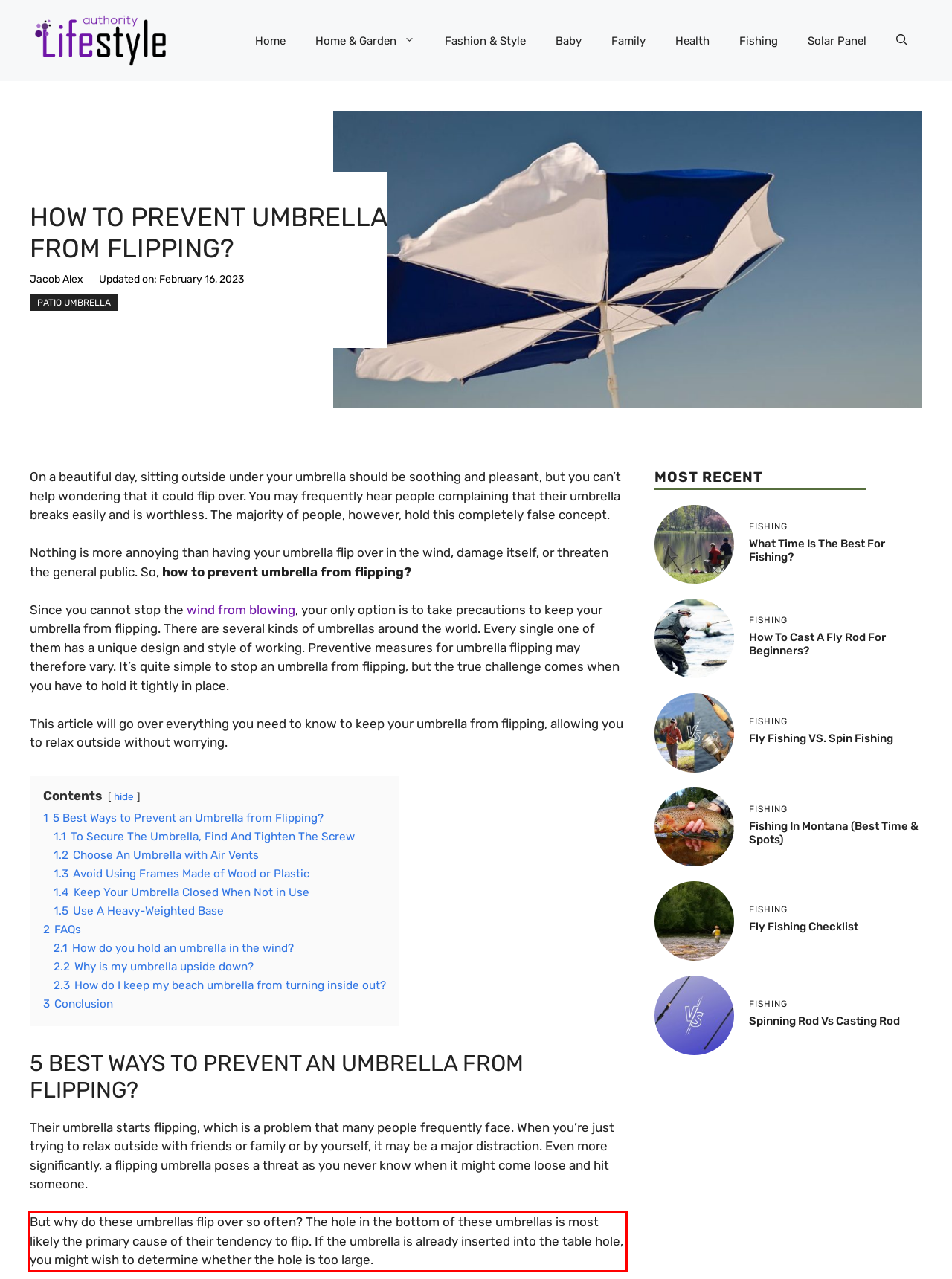Observe the screenshot of the webpage that includes a red rectangle bounding box. Conduct OCR on the content inside this red bounding box and generate the text.

But why do these umbrellas flip over so often? The hole in the bottom of these umbrellas is most likely the primary cause of their tendency to flip. If the umbrella is already inserted into the table hole, you might wish to determine whether the hole is too large.